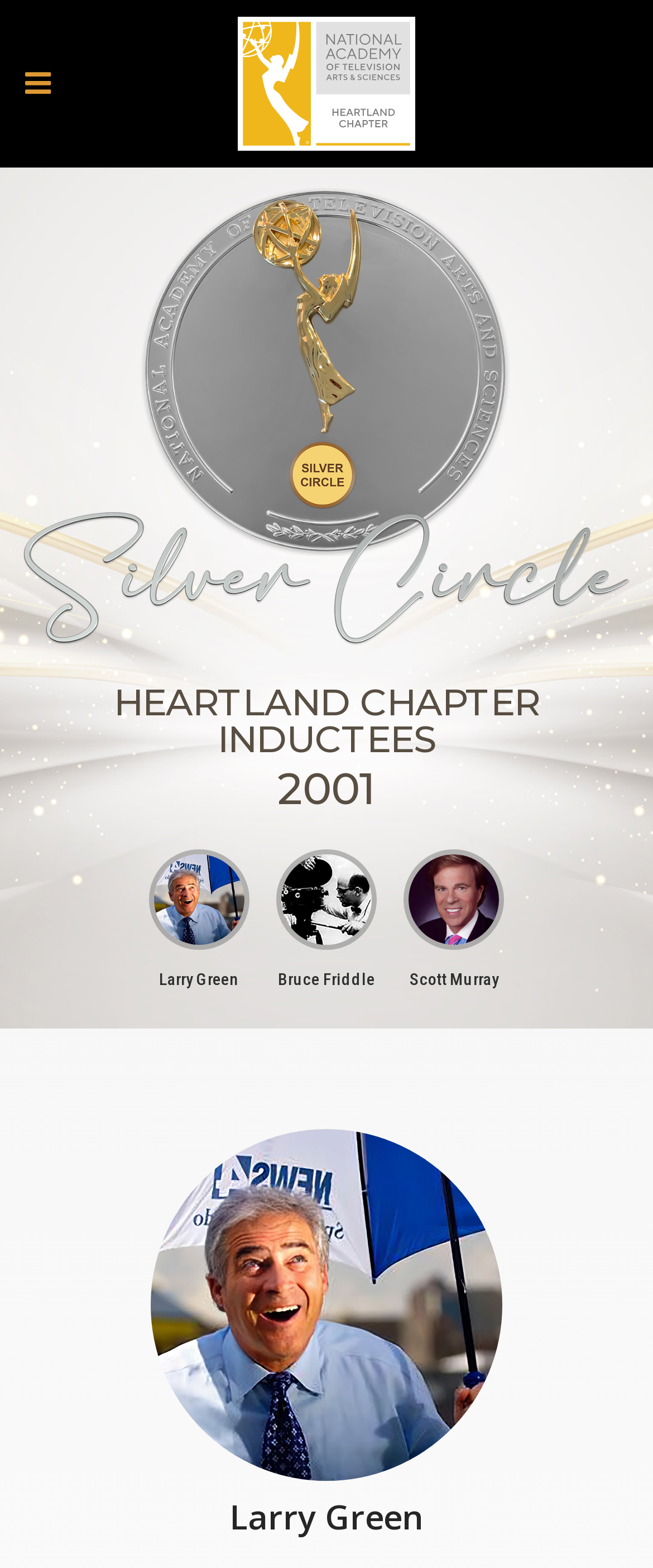Predict the bounding box of the UI element that fits this description: "alt="Logo"".

[0.365, 0.011, 0.635, 0.096]